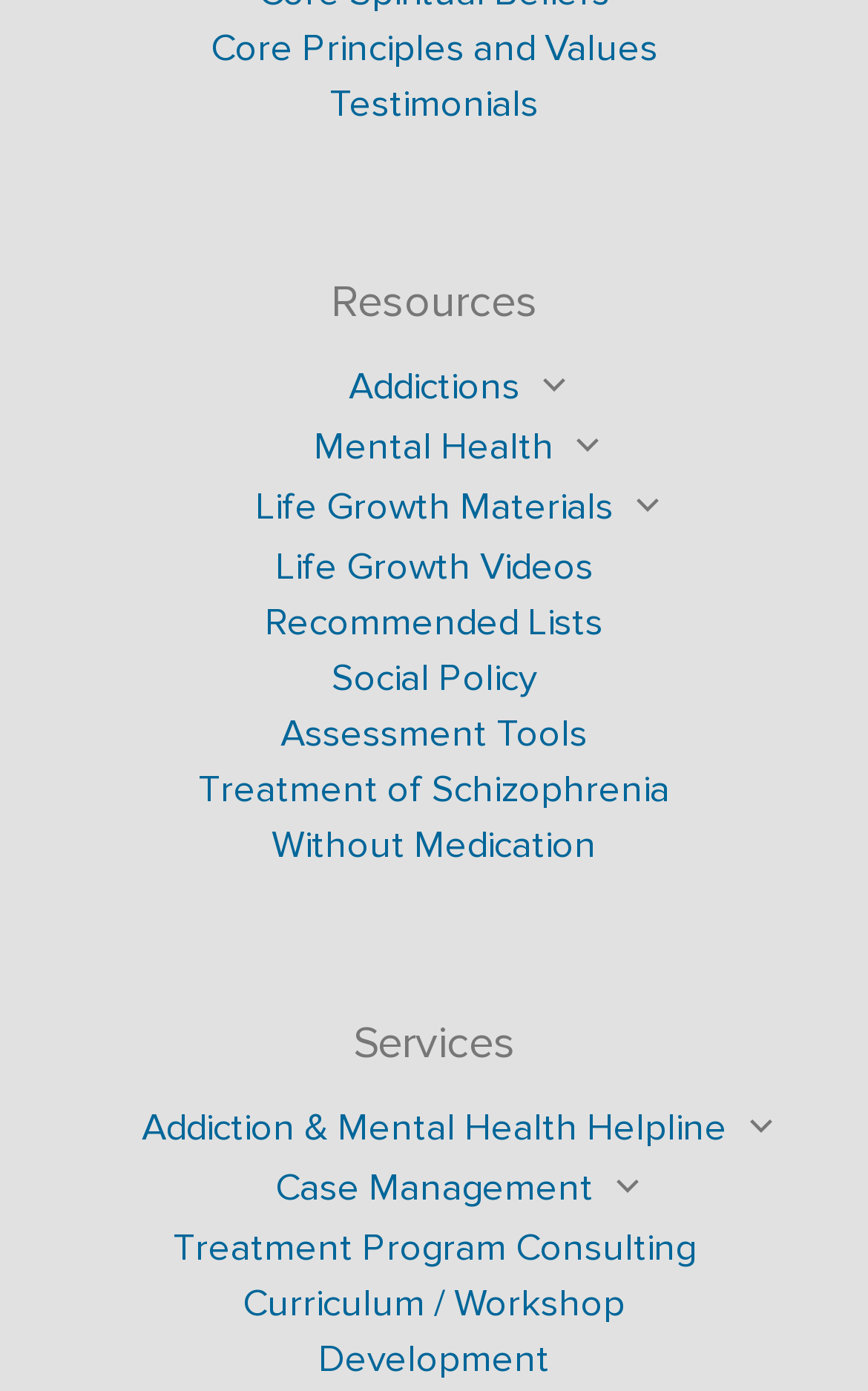Show the bounding box coordinates for the HTML element as described: "Testimonials".

[0.379, 0.057, 0.621, 0.091]